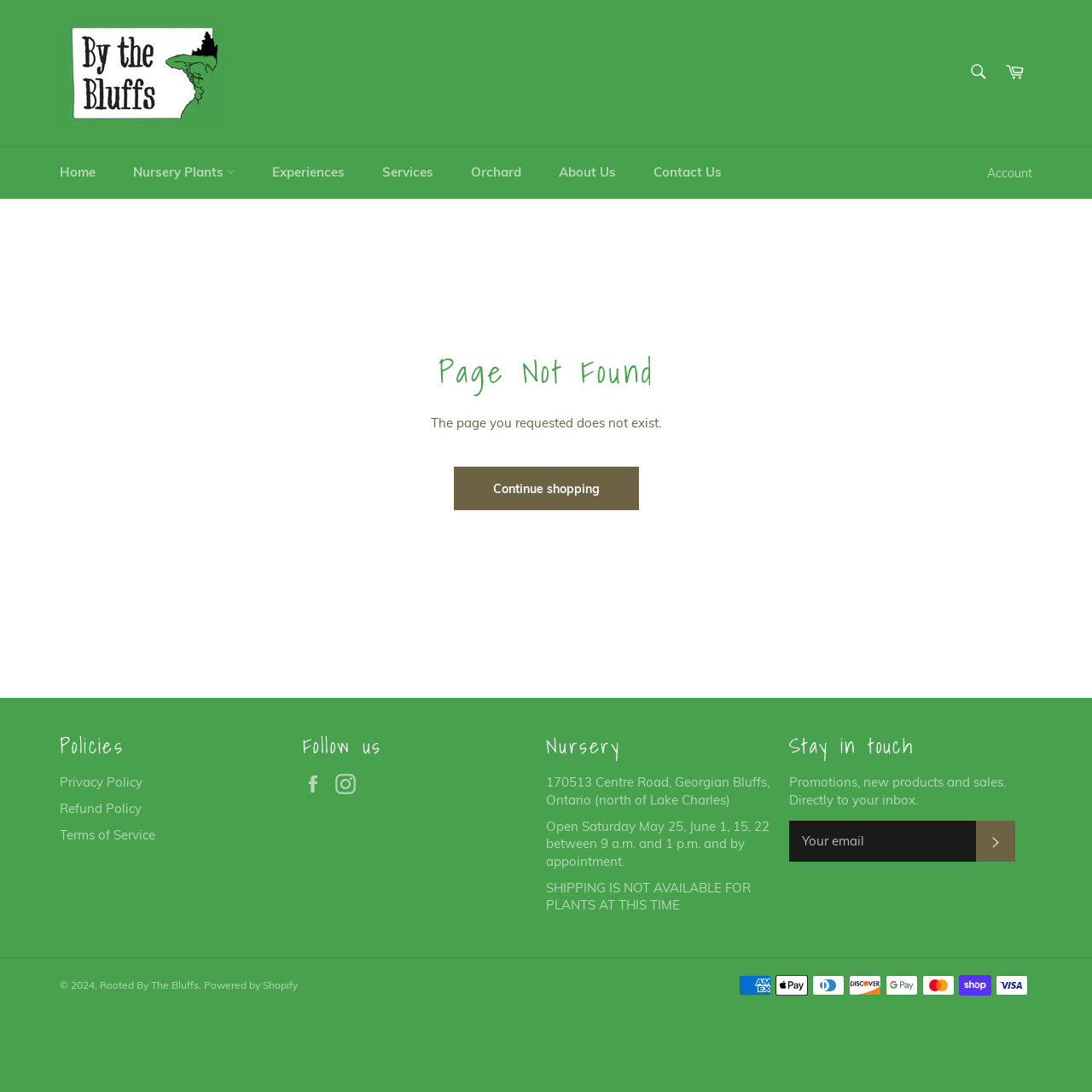Provide an in-depth caption for the elements present on the webpage.

This webpage is about Rooted By The Bluffs, a nursery and online store that provides a space for people to learn about growing food. The page displays a "404 Not Found" error message, indicating that the requested page does not exist.

At the top of the page, there is a navigation menu with links to the homepage, nursery plants, experiences, services, orchard, about us, and contact us. On the right side of the navigation menu, there is a search bar and a cart link.

Below the navigation menu, there is a heading that reads "Page Not Found" followed by a message stating that the requested page does not exist. There is a link to "Continue shopping" below the message.

The main content area of the page is divided into three sections. The first section contains links to policies, including privacy policy, refund policy, and terms of service. The second section has links to follow the nursery on social media platforms like Facebook and Instagram. The third section provides information about the nursery, including its address, open hours, and a note that shipping is not available for plants at this time.

At the bottom of the page, there is a section to stay in touch with the nursery, where users can enter their email address to receive promotions, new products, and sales directly to their inbox. There is also a copyright notice and a link to the nursery's website, powered by Shopify. The page also displays various payment method logos, including American Express, Apple Pay, and Visa.